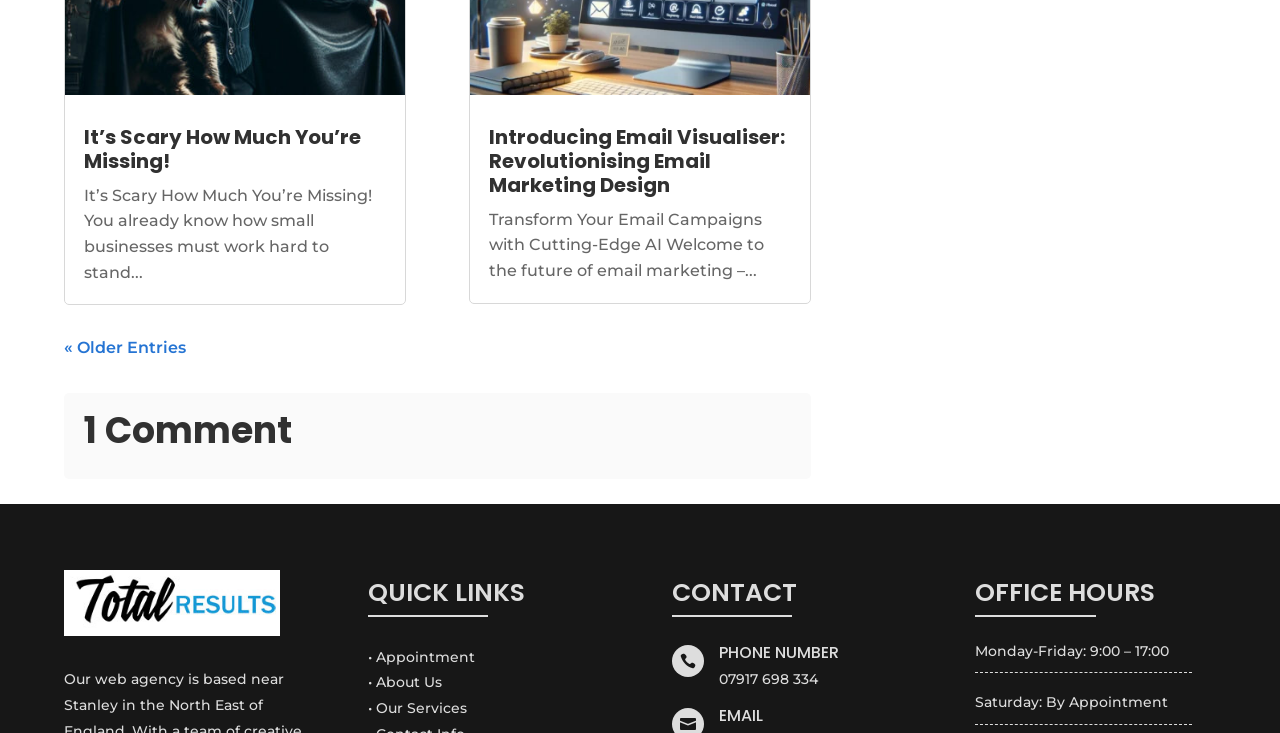What are the office hours on Saturday?
Provide a detailed and well-explained answer to the question.

The office hours are listed in the OFFICE HOURS section of the webpage, where it is stated that on Saturday, the office is open 'By Appointment'.